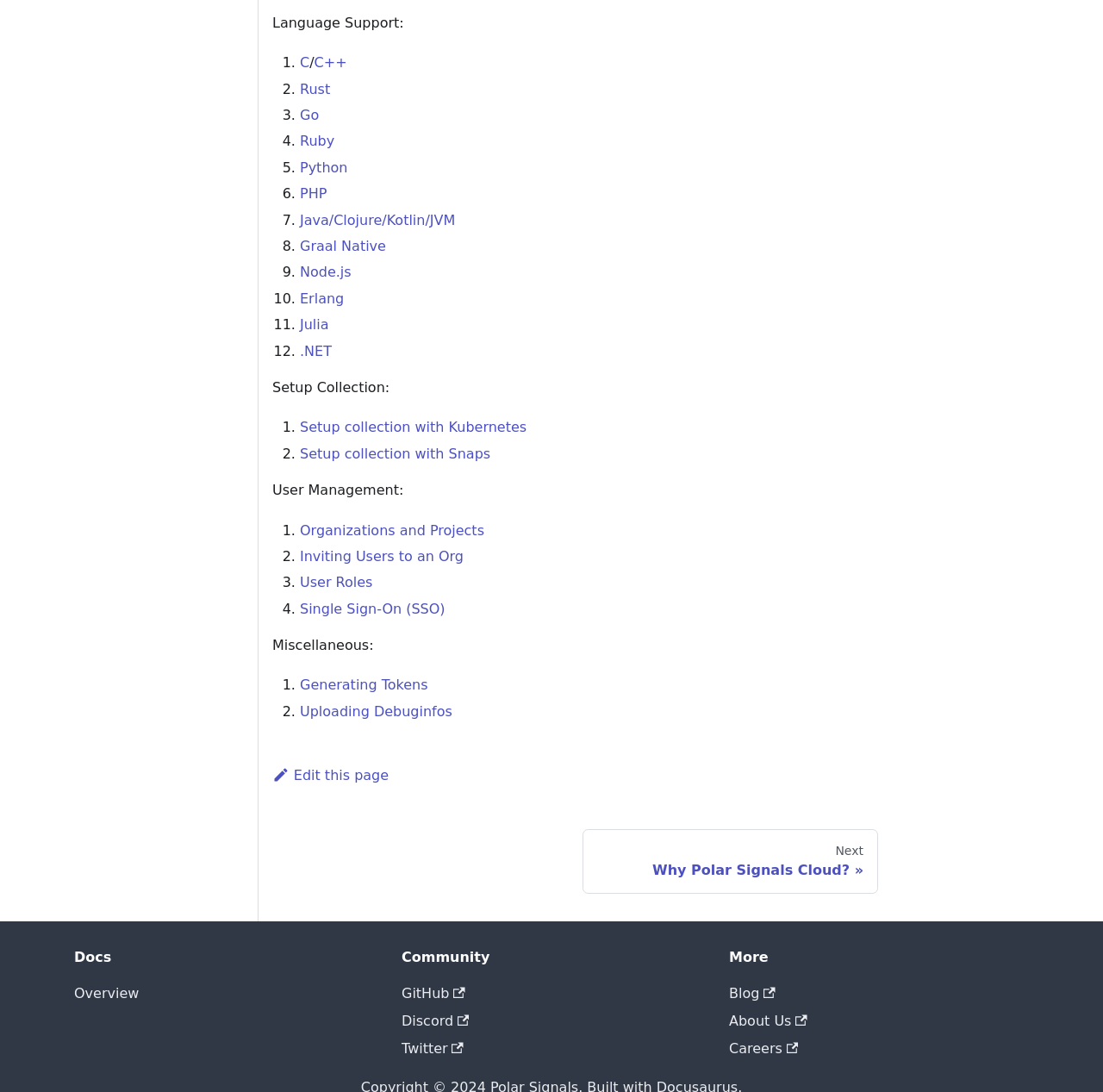Locate the bounding box of the UI element defined by this description: "Single Sign-On (SSO)". The coordinates should be given as four float numbers between 0 and 1, formatted as [left, top, right, bottom].

[0.272, 0.55, 0.404, 0.565]